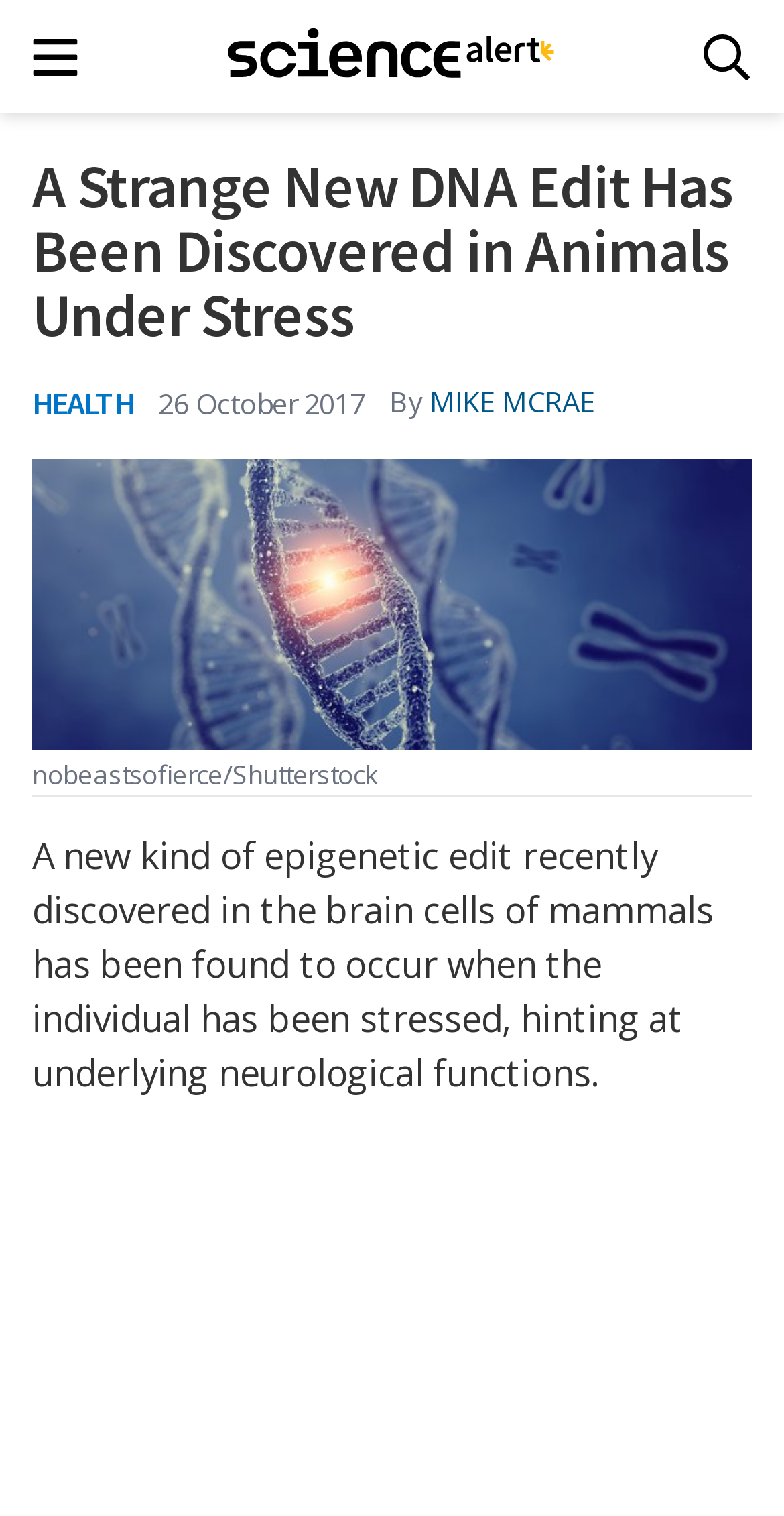Using the given description, provide the bounding box coordinates formatted as (top-left x, top-left y, bottom-right x, bottom-right y), with all values being floating point numbers between 0 and 1. Description: aria-label="ScienceAlert homepage"

[0.291, 0.02, 0.709, 0.054]